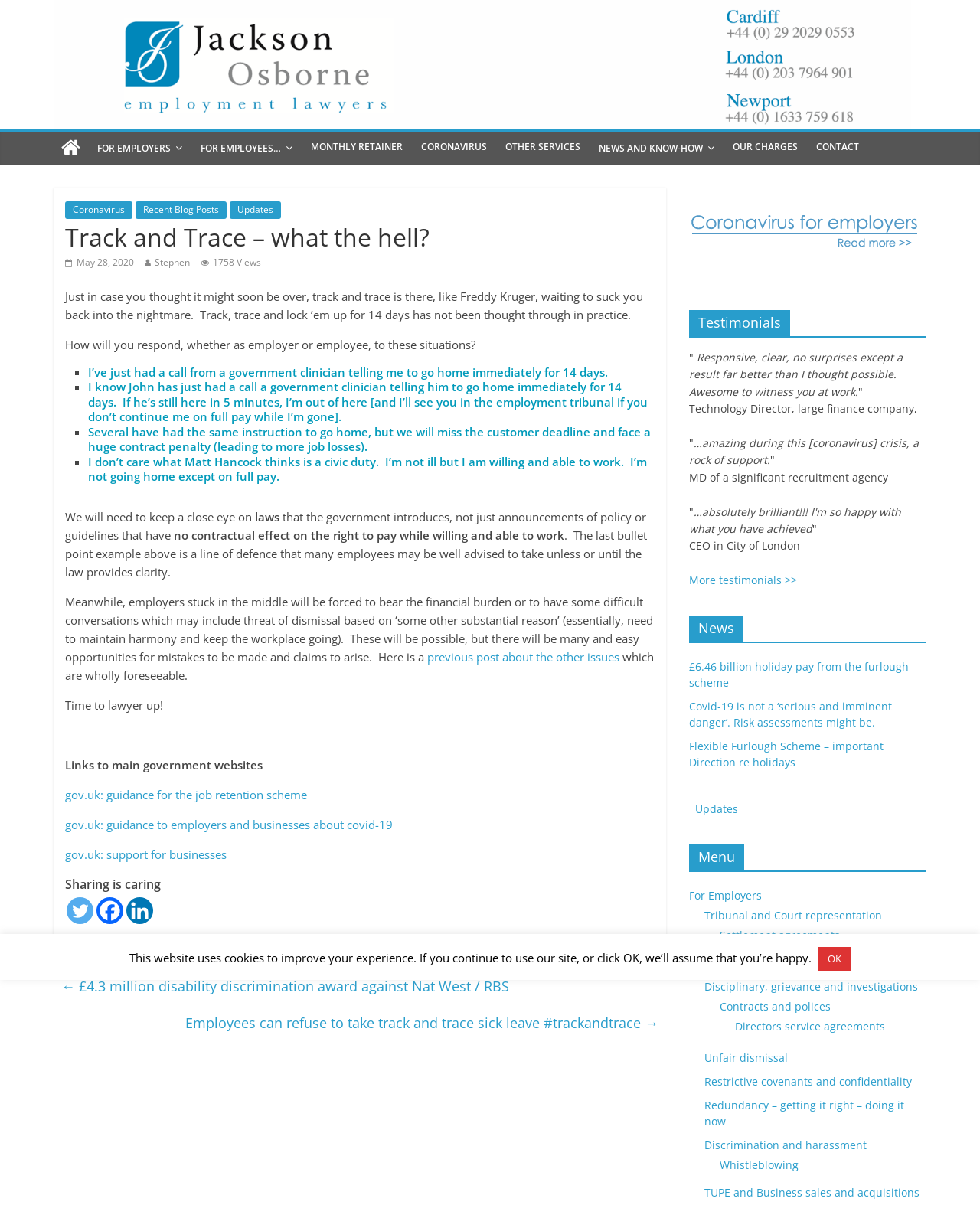Refer to the screenshot and give an in-depth answer to this question: What is the category of the news article below the blog post?

The category of the news article below the blog post is 'News' which is mentioned in the heading 'News' with a bounding box coordinate of [0.703, 0.511, 0.945, 0.534].